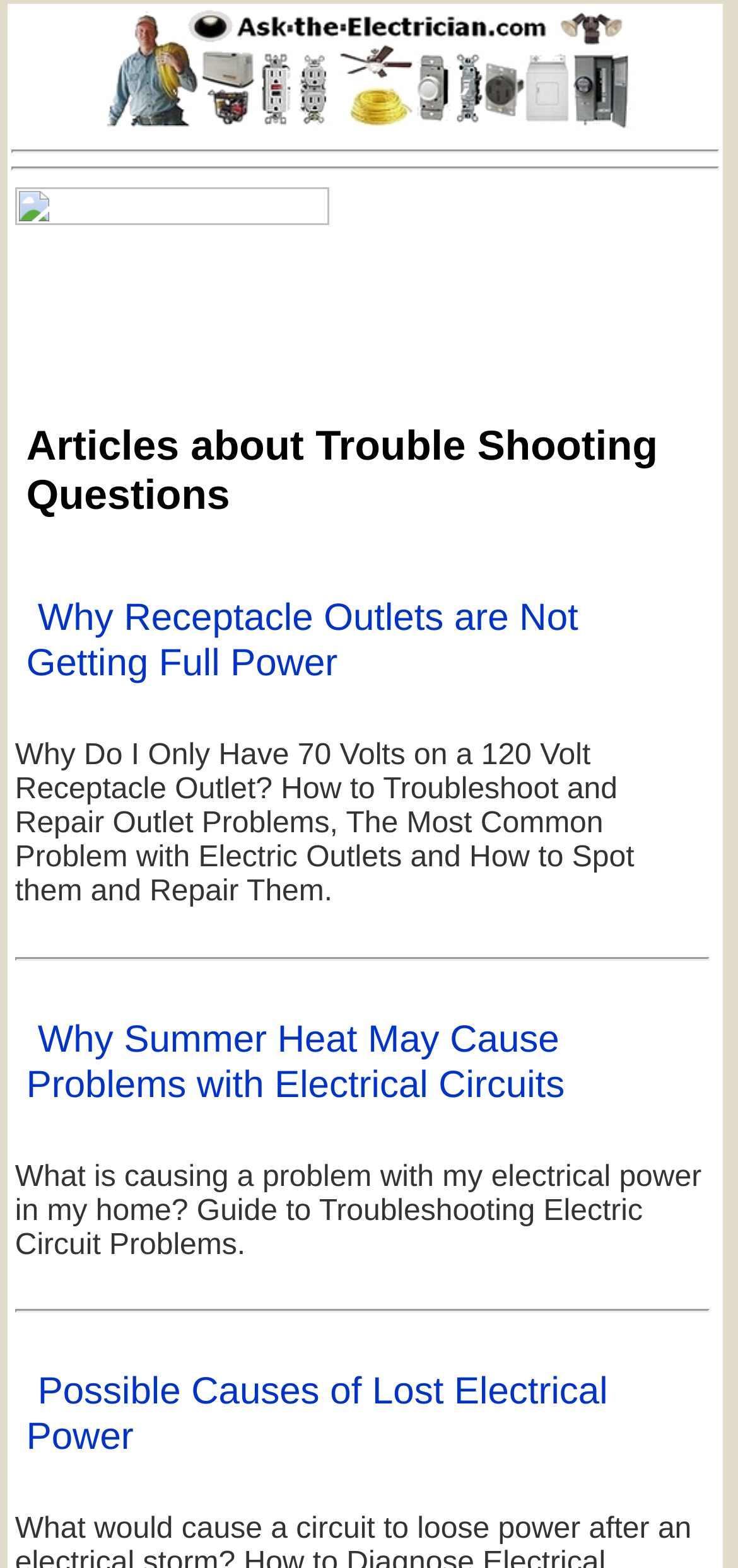Give a full account of the webpage's elements and their arrangement.

The webpage appears to be a guide to troubleshooting electrical circuit problems in homes. At the top, there is a link to "ask the electrician" accompanied by an image, which is positioned near the top left corner of the page. Below this, there are two horizontal separators that divide the page into sections.

The first section contains an image and a heading that reads "Articles about Trouble Shooting Questions". Below this, there are several headings and links related to troubleshooting electrical issues, including "Why Receptacle Outlets are Not Getting Full Power", "Why Do I Only Have 70 Volts on a 120 Volt Receptacle Outlet?", and "Why Summer Heat May Cause Problems with Electrical Circuits". These headings and links are positioned in a vertical column, with the text "Why Do I Only Have 70 Volts on a 120 Volt Receptacle Outlet?" being a longer paragraph that summarizes the content of the article.

The second section, separated by a horizontal separator, contains a heading that reads "Why Summer Heat May Cause Problems with Electrical Circuits", which is also a link. Below this, there is a paragraph of text that summarizes the content of the article, which is the same as the meta description.

The third section, again separated by a horizontal separator, contains a heading that reads "Possible Causes of Lost Electrical Power", which is also a link. This section appears to be at the bottom of the page, near the bottom left corner.

Overall, the webpage is organized into sections, with headings and links that provide guidance on troubleshooting electrical circuit problems in homes.